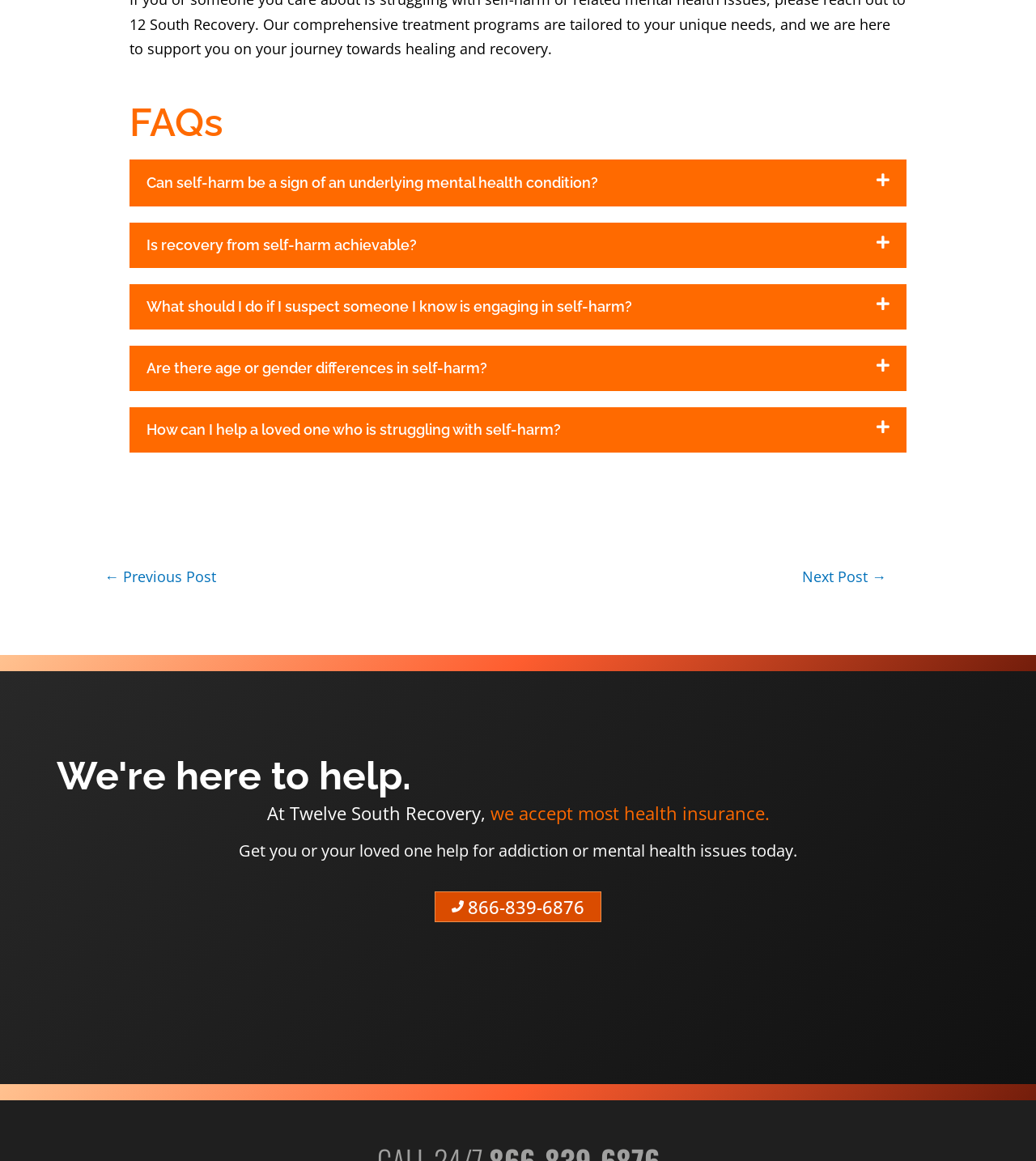Provide the bounding box coordinates of the UI element that matches the description: "866-839-6876".

[0.42, 0.767, 0.58, 0.794]